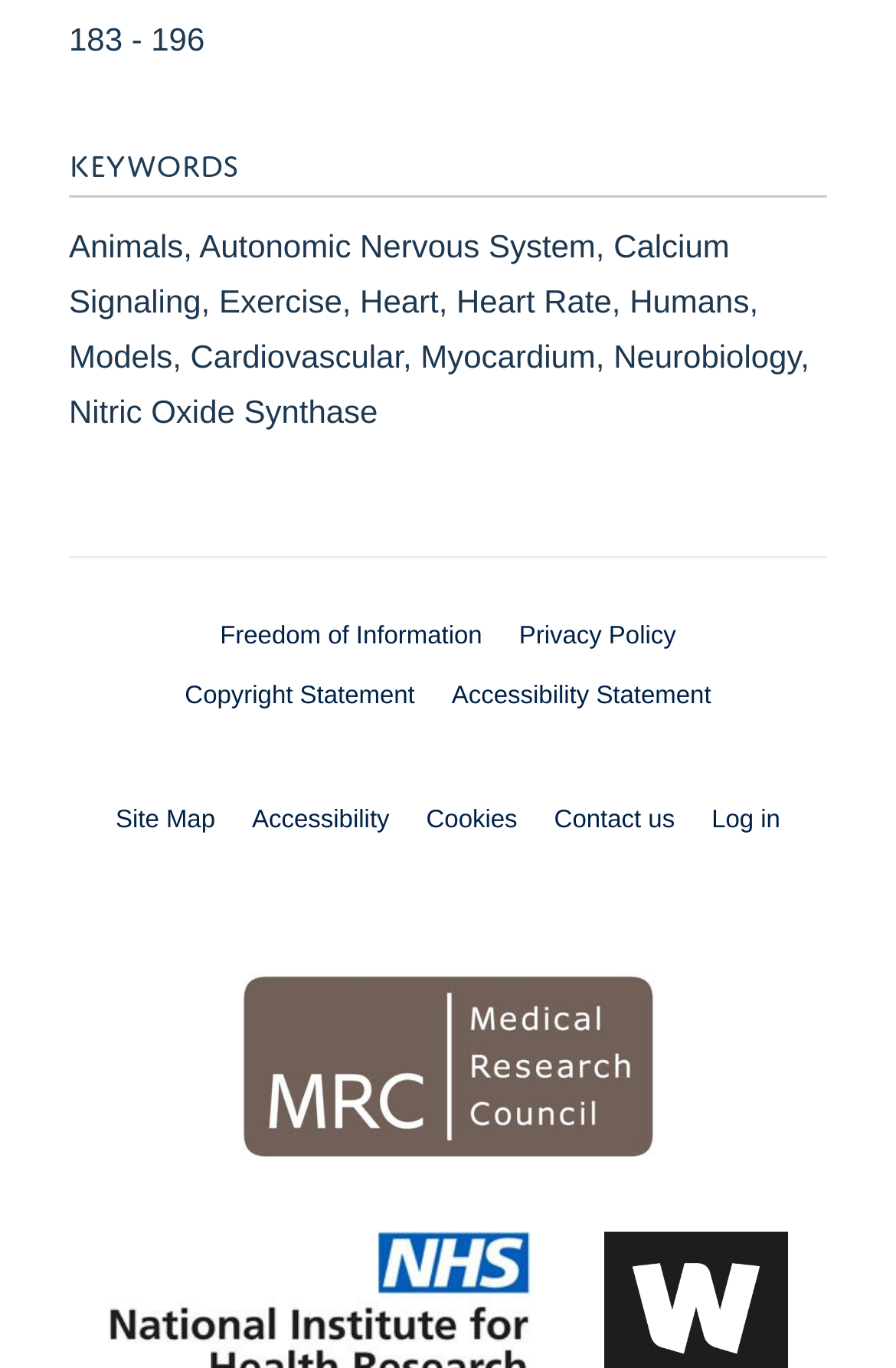Provide your answer to the question using just one word or phrase: What is the last link in the footer section?

Log in